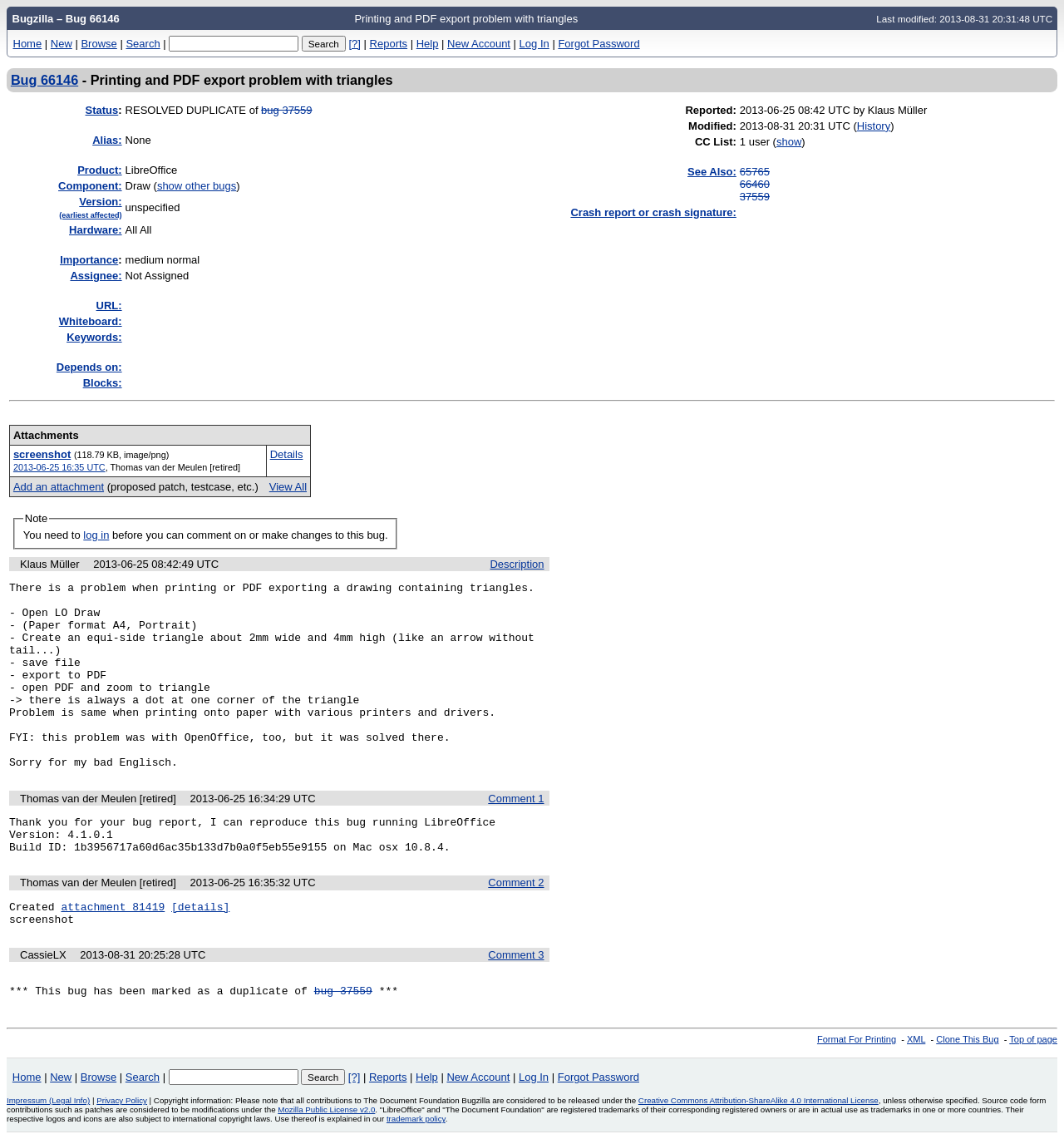Please determine the bounding box coordinates for the UI element described as: "Whiteboard:".

[0.055, 0.276, 0.115, 0.287]